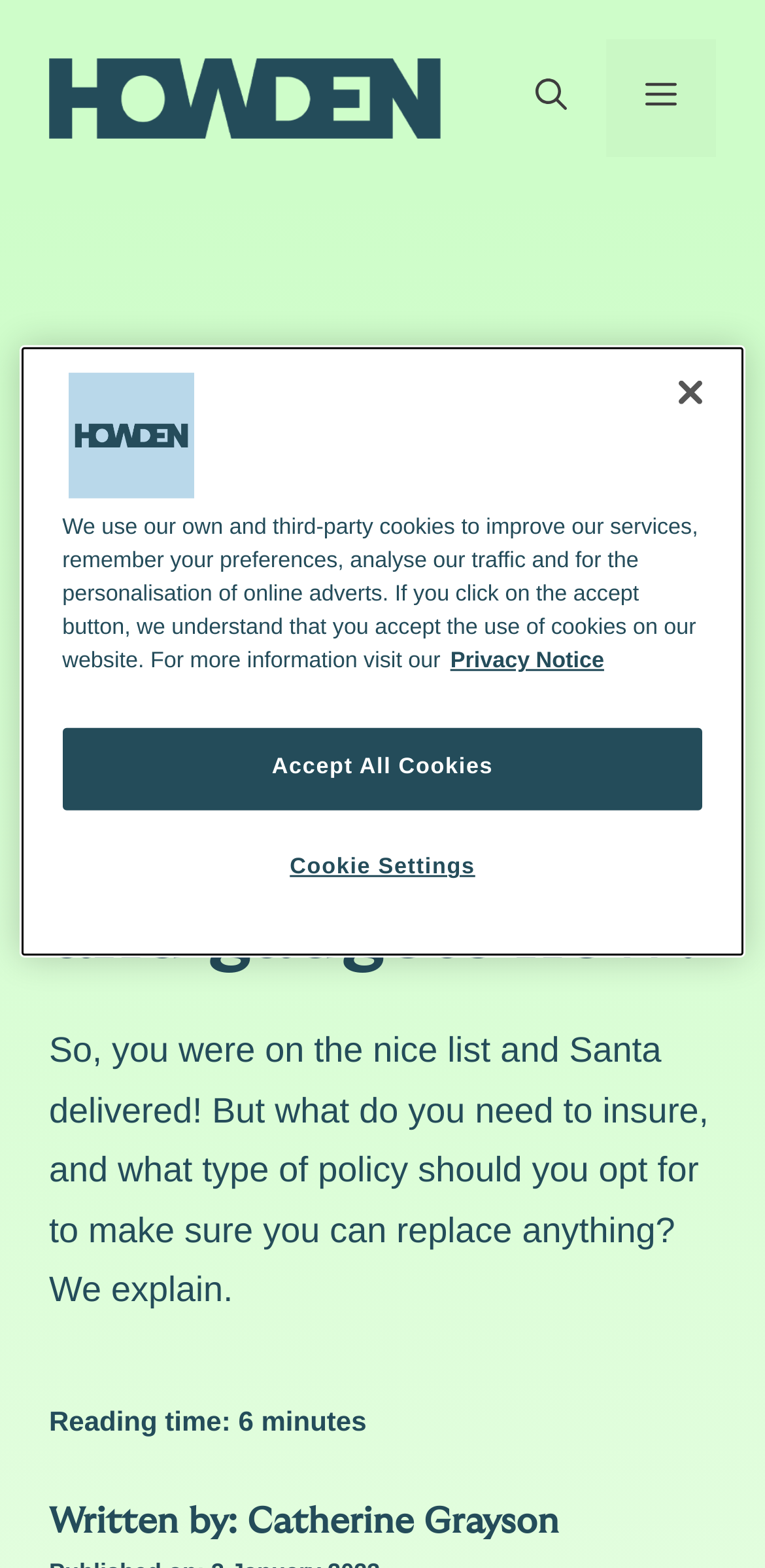Can you identify and provide the main heading of the webpage?

Why you should insure your Christmas bicycles, drones and gadgets now!